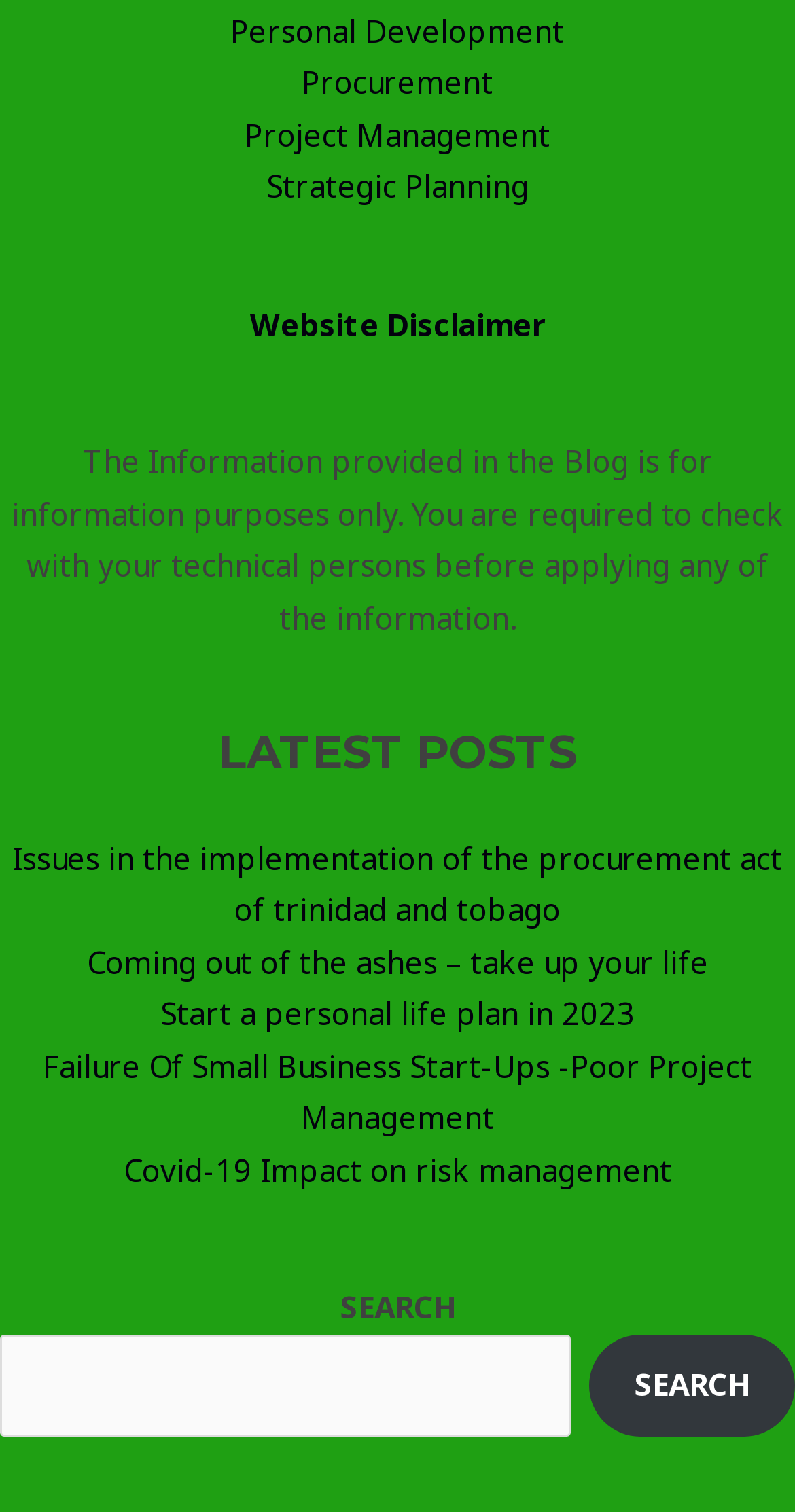Provide a one-word or short-phrase response to the question:
What is the function of the search box at the bottom of the webpage?

Search